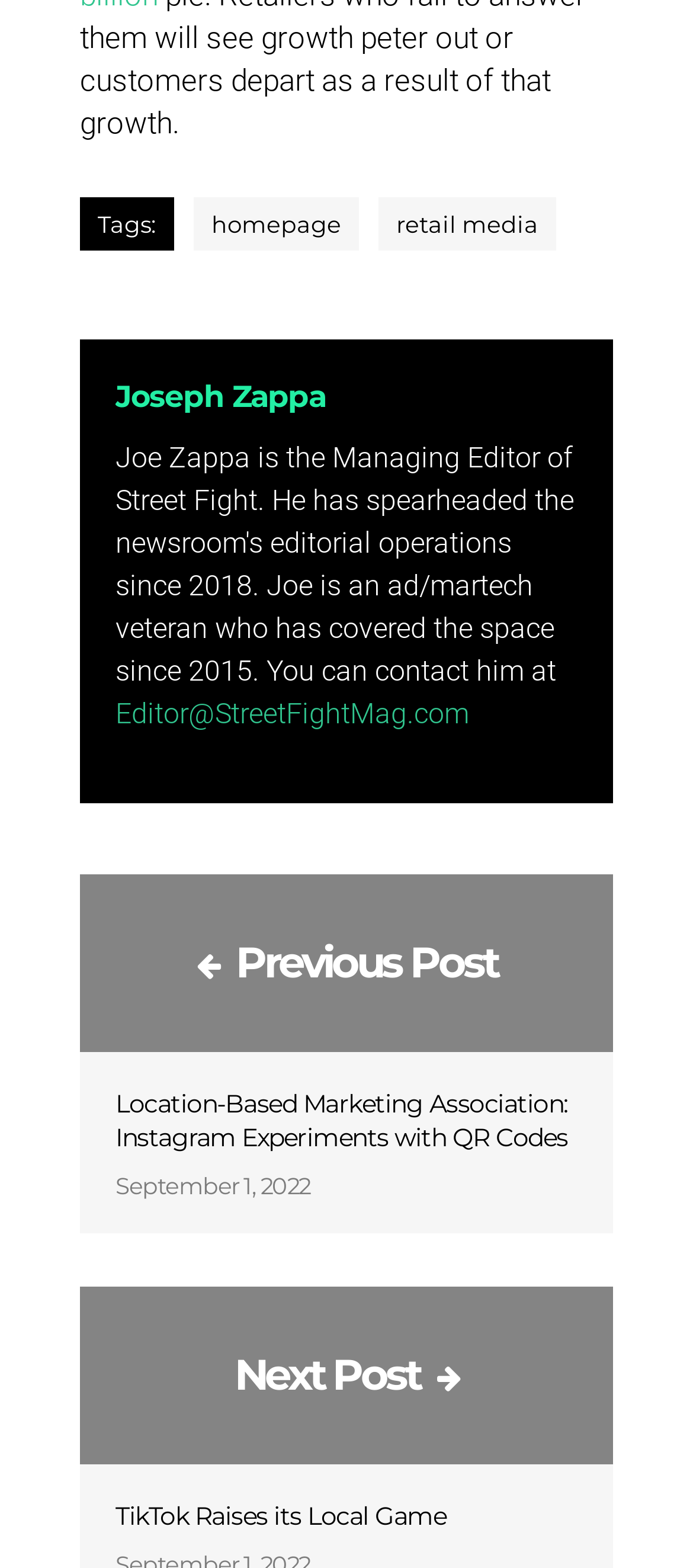Based on the image, provide a detailed response to the question:
What is the title of the second article?

I found the title of the second article by looking at the heading element with the text 'TikTok Raises its Local Game' which is located at coordinates [0.167, 0.957, 0.833, 0.978].